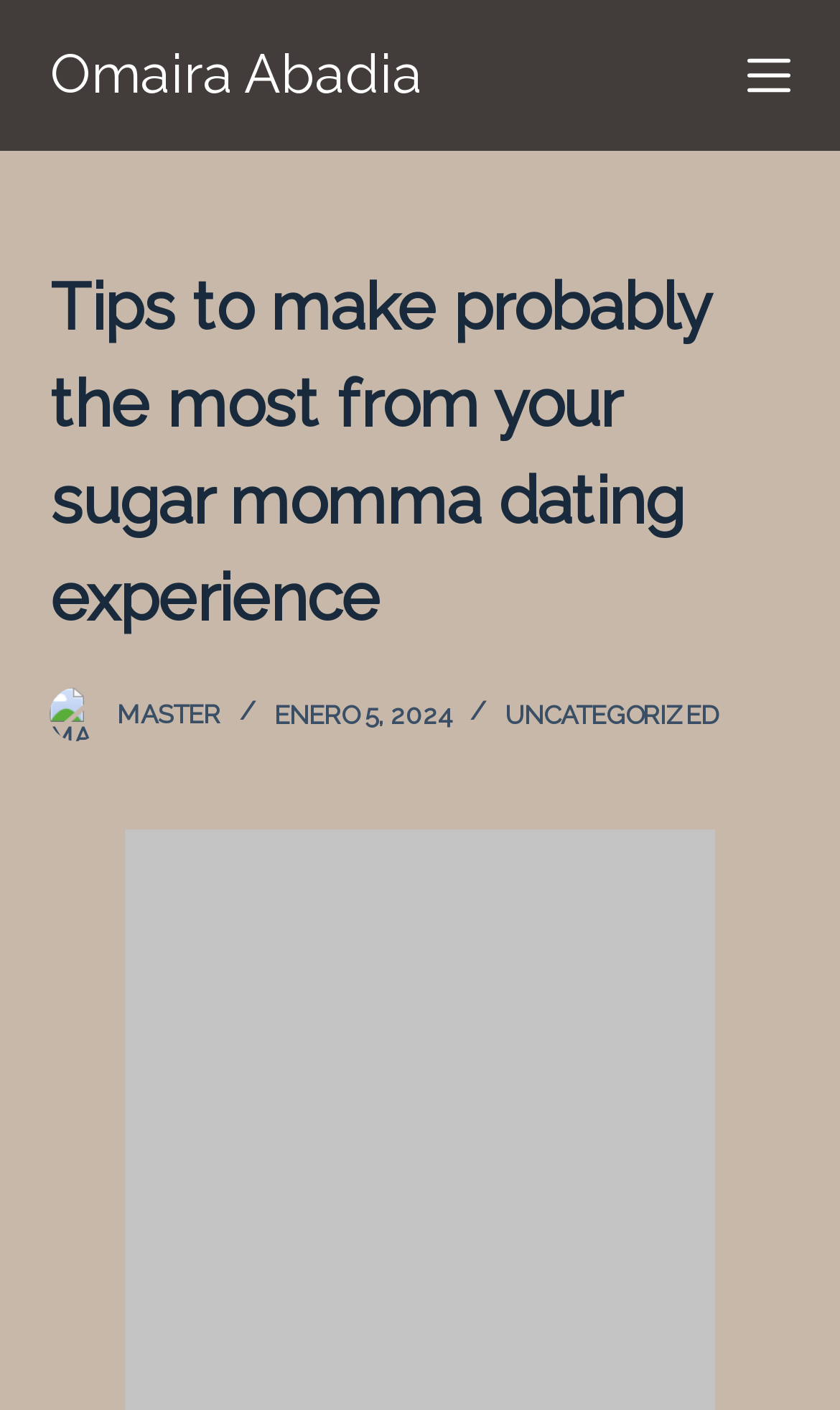Give the bounding box coordinates for the element described by: "Discover Equus".

None